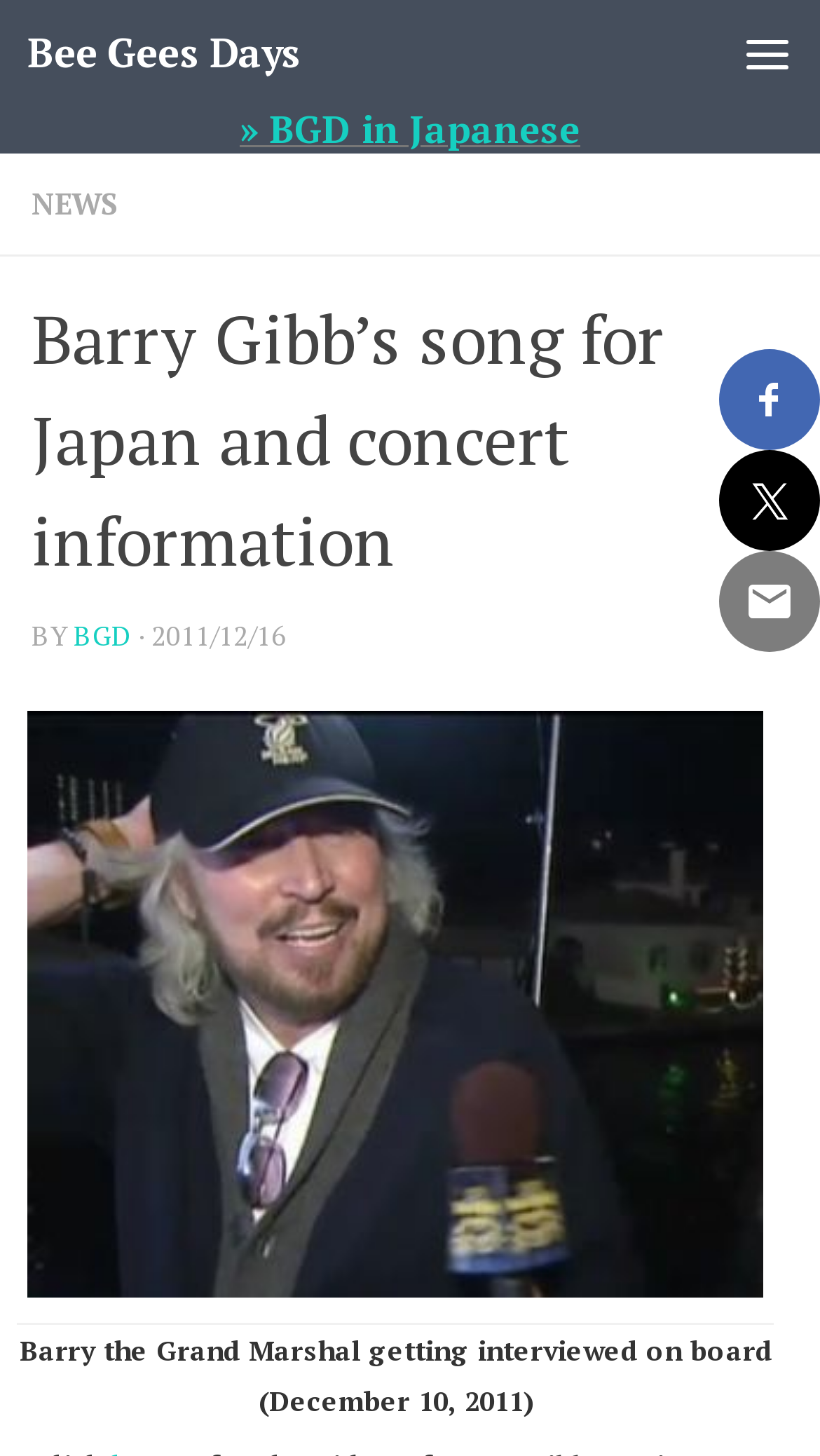Please determine the bounding box coordinates for the element that should be clicked to follow these instructions: "Click the link to BGD in Japanese".

[0.292, 0.075, 0.708, 0.104]